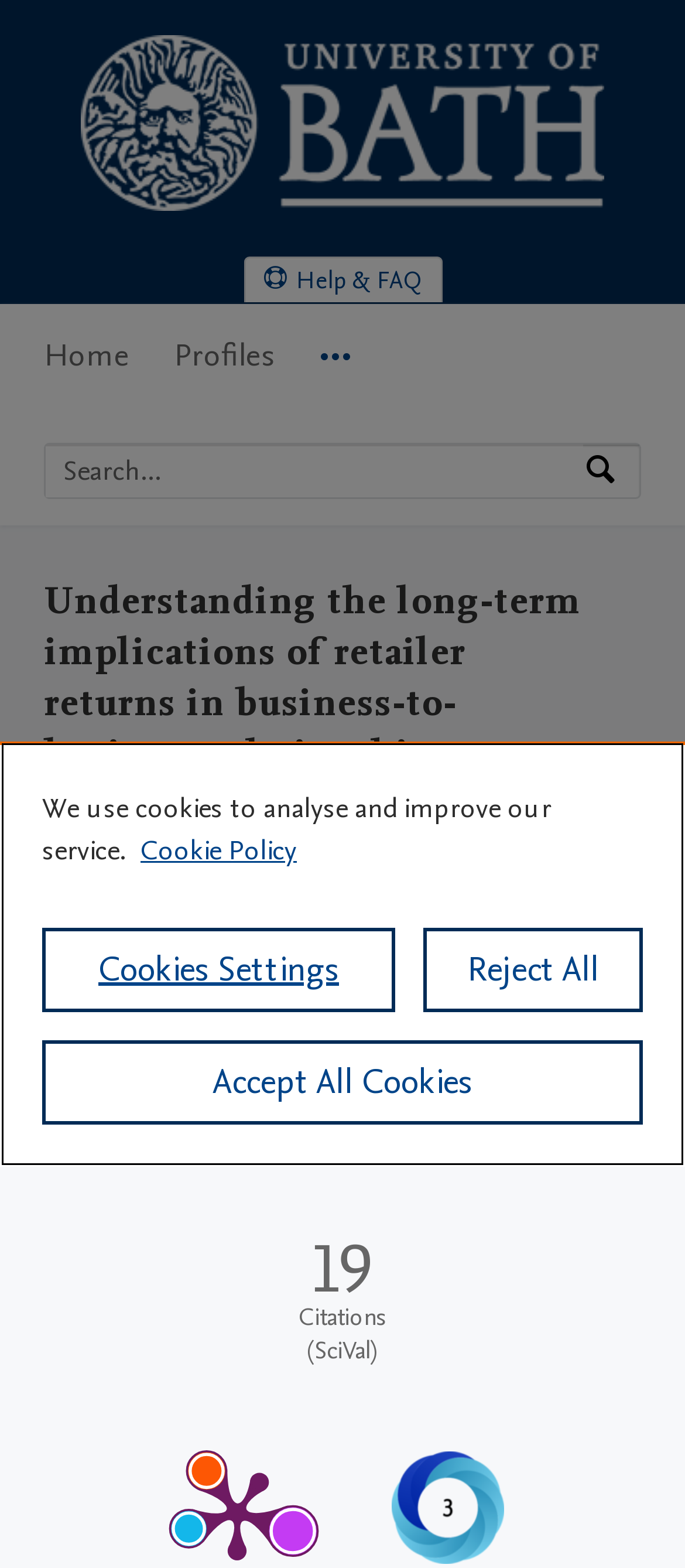Please find the bounding box coordinates of the element's region to be clicked to carry out this instruction: "Discover posts about Paint Effects".

None